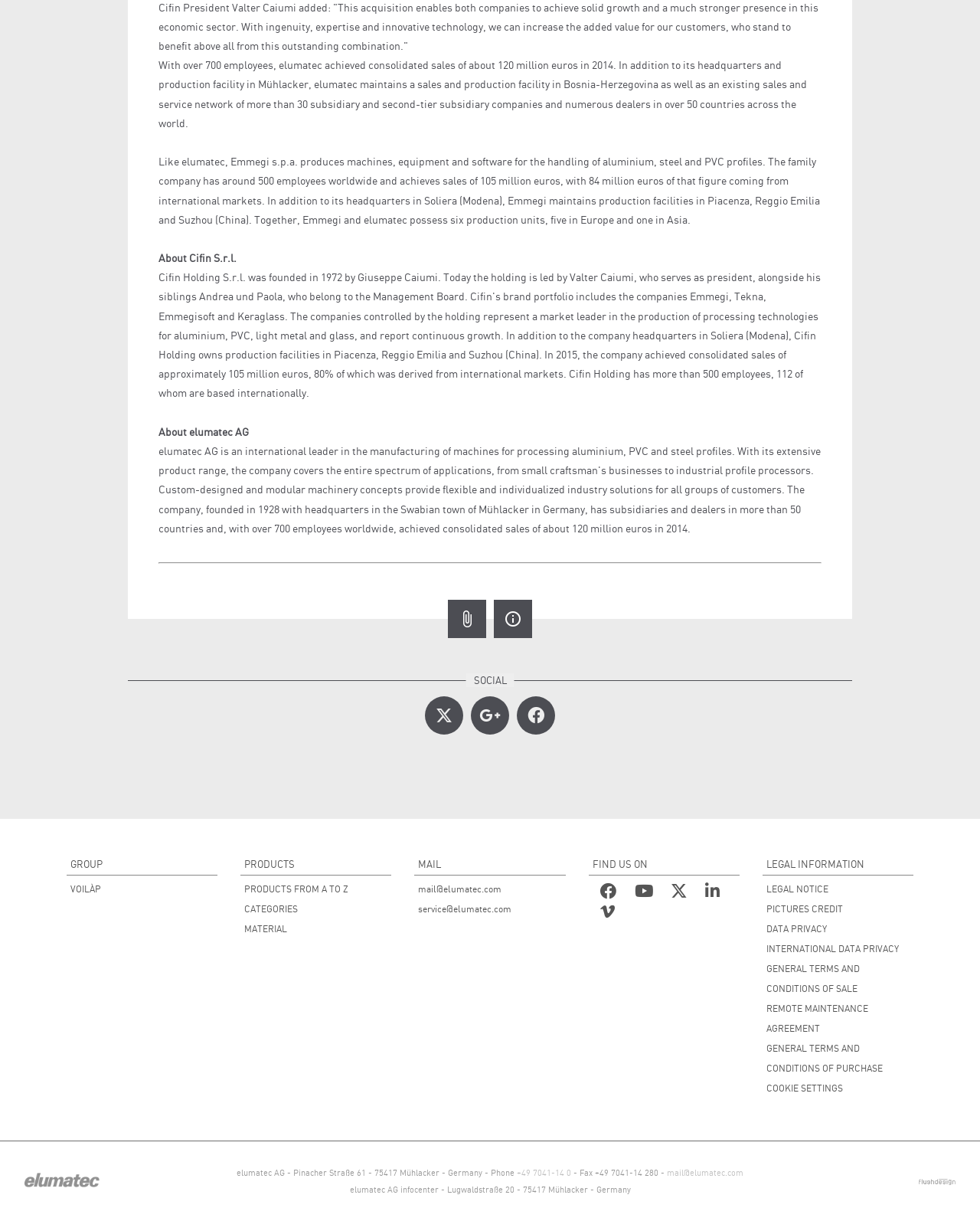What is the company mentioned in the first paragraph?
Give a detailed response to the question by analyzing the screenshot.

The first paragraph mentions 'Cifin President Valter Caiumi' which indicates that the company being referred to is Cifin.